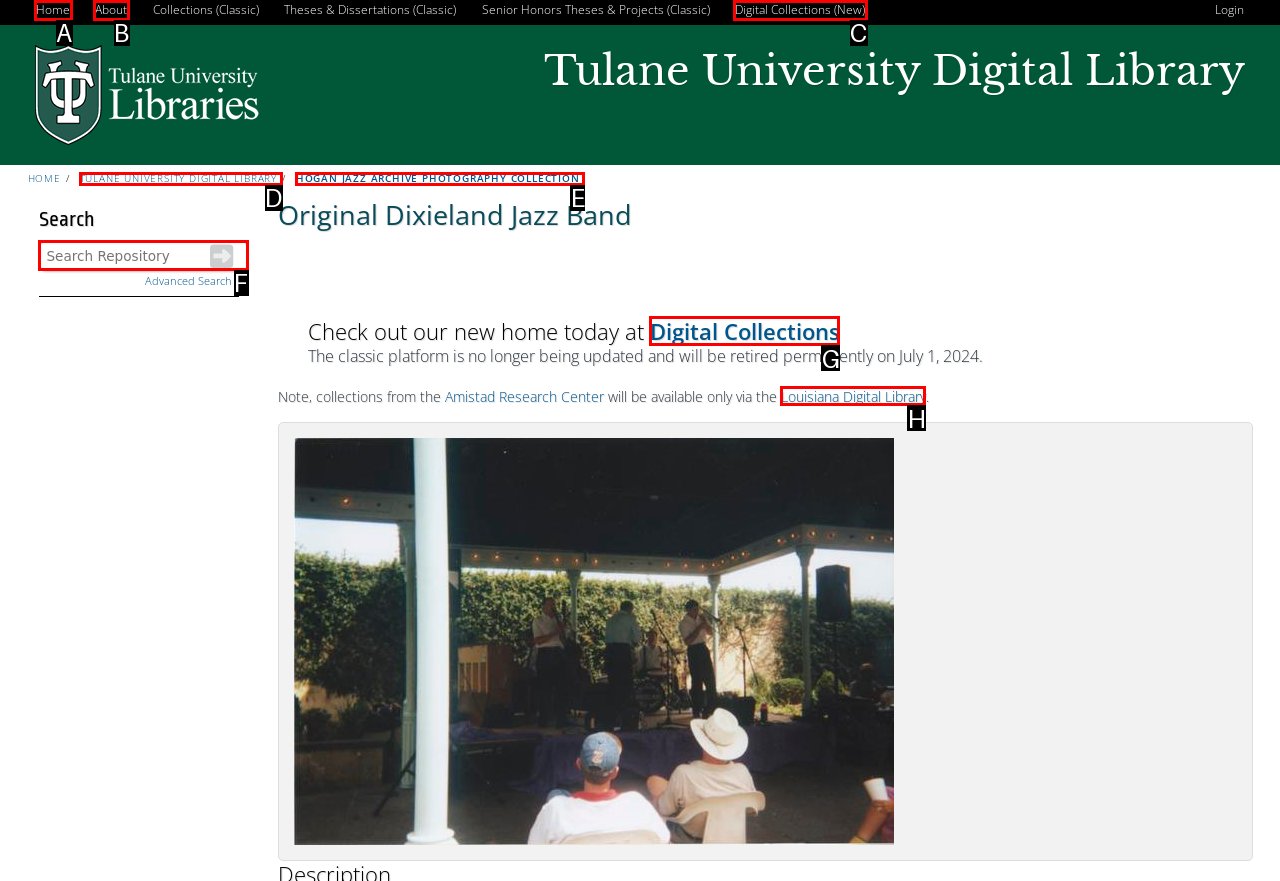Tell me which one HTML element I should click to complete the following task: Share on twitter Answer with the option's letter from the given choices directly.

None